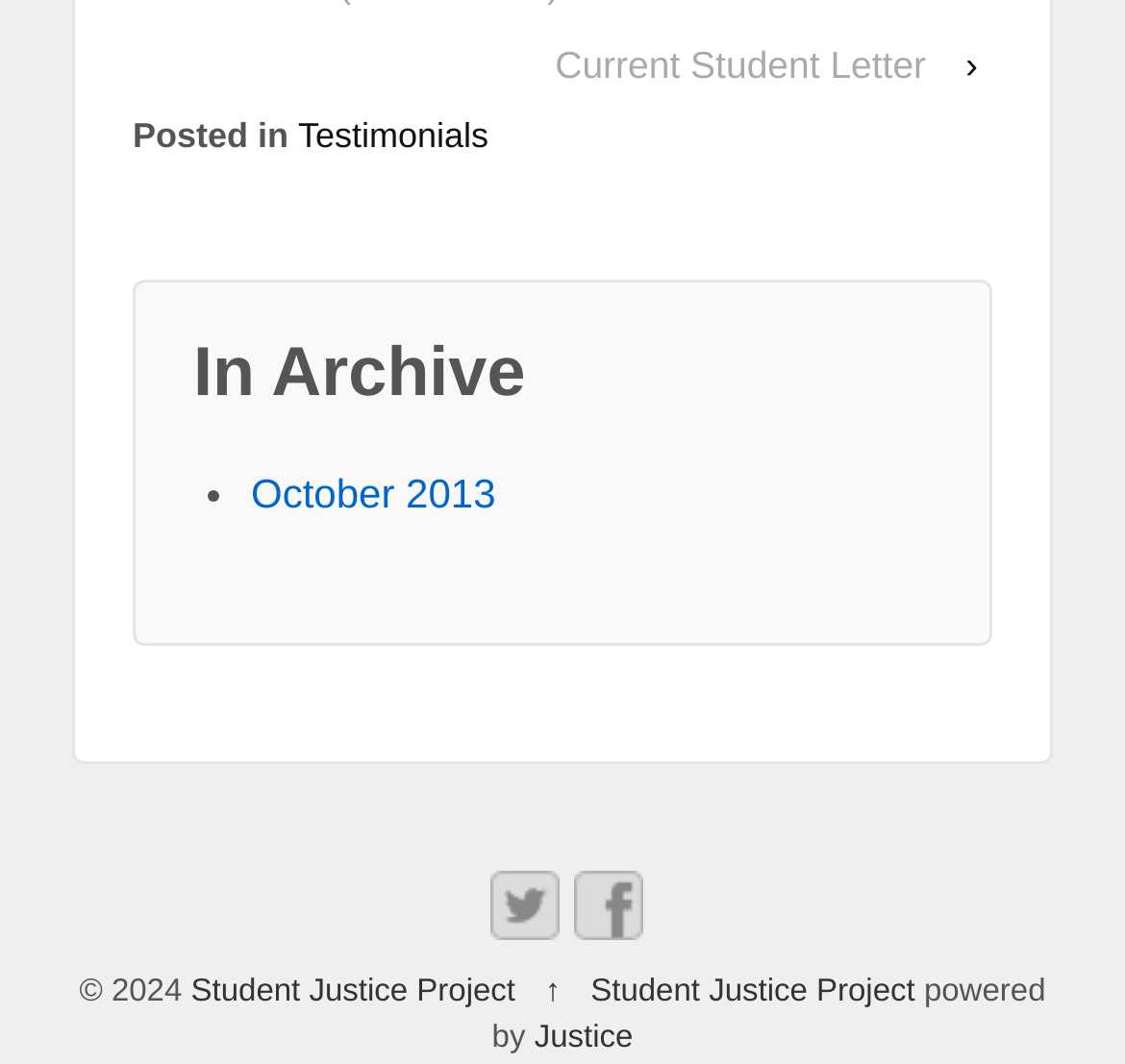How many links are there in the archive?
Based on the image, answer the question with as much detail as possible.

I counted the number of links in the archive by looking at the links under the 'In Archive' heading. There are two links, one for 'October 2013' and one for 'Current Student Letter', which suggests that there are two links in the archive.